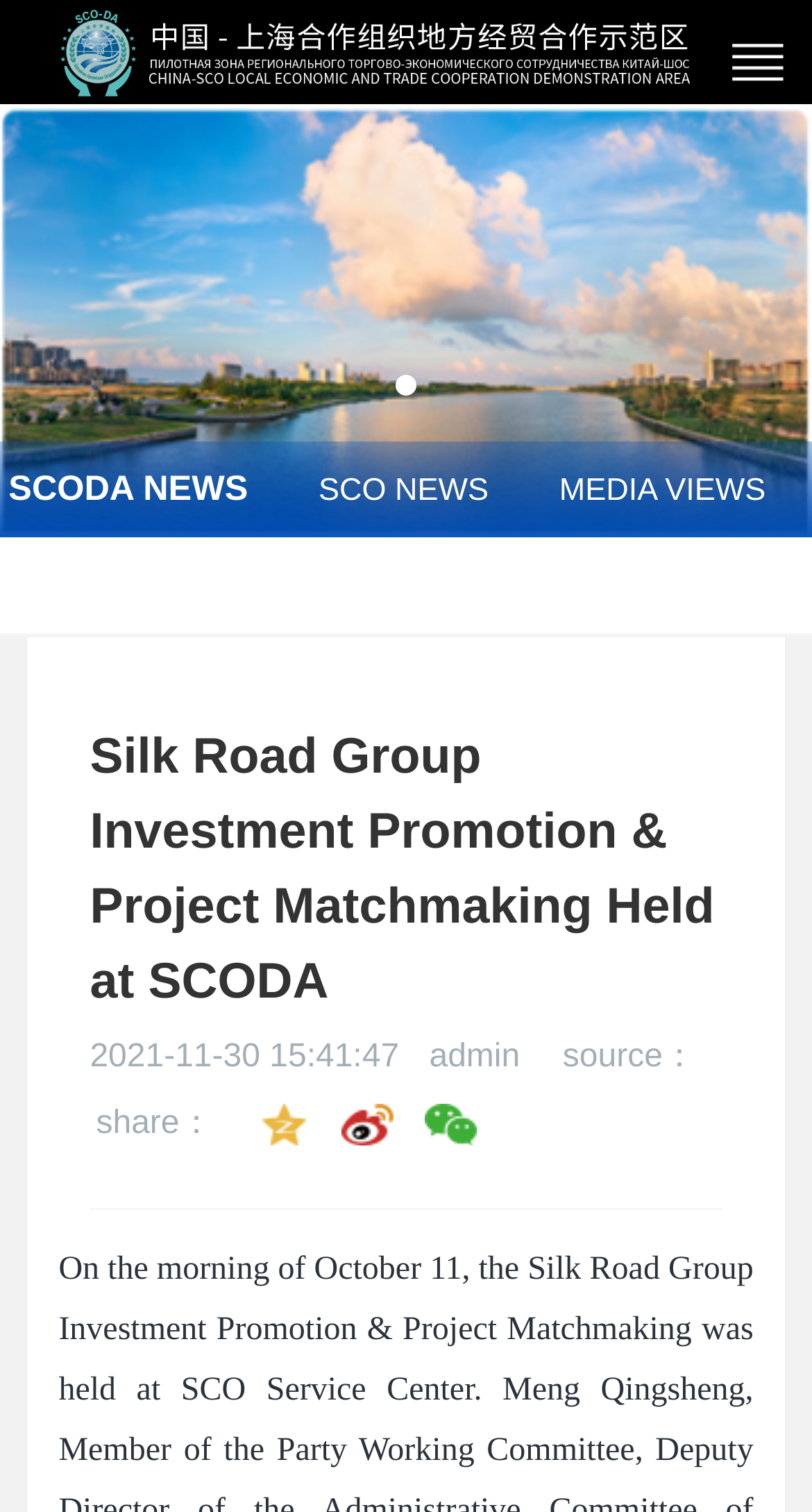Answer the following in one word or a short phrase: 
Who published the article?

admin